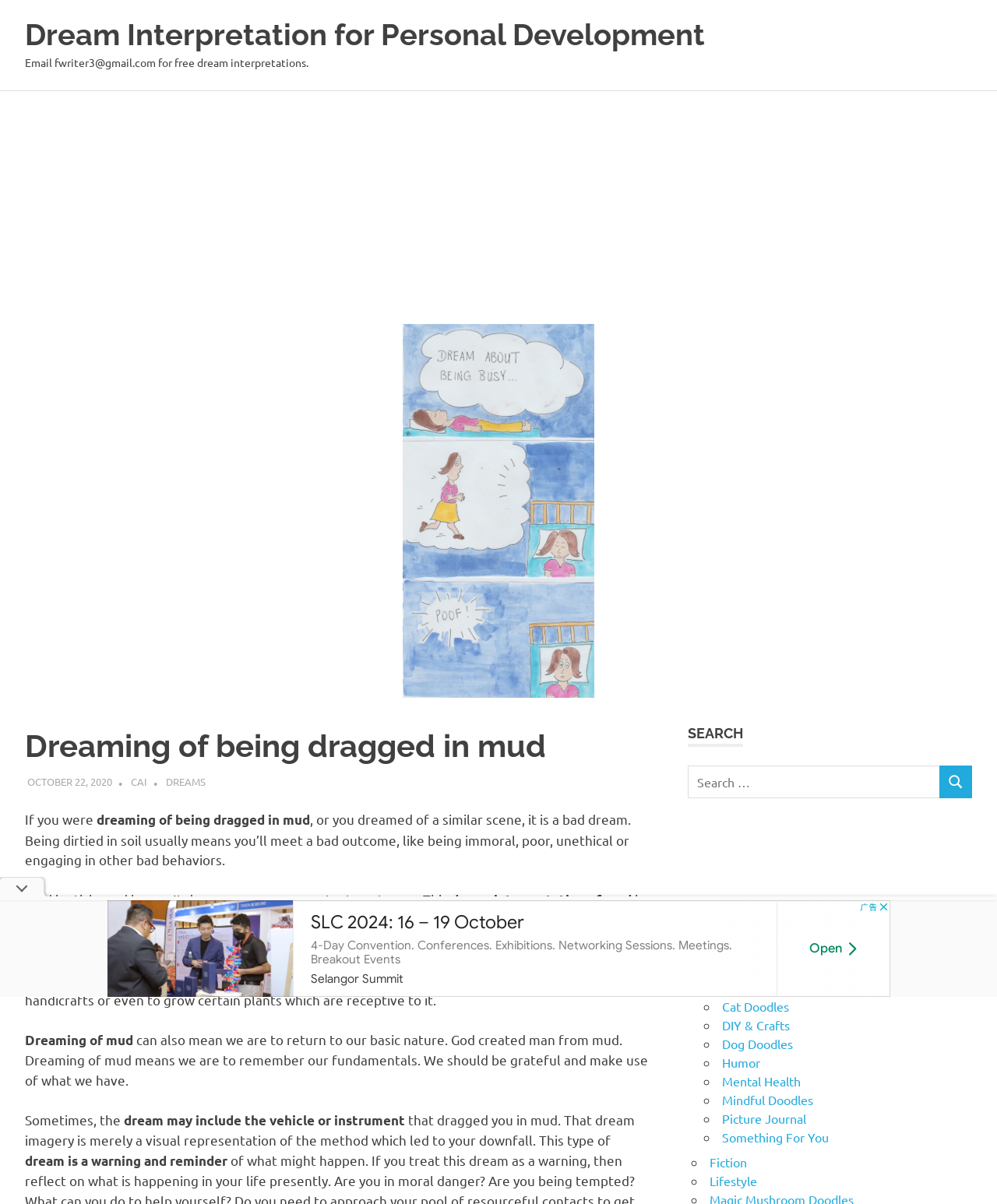Reply to the question with a single word or phrase:
What is the purpose of mud in the dream interpretation?

Mud can be useful or harmful